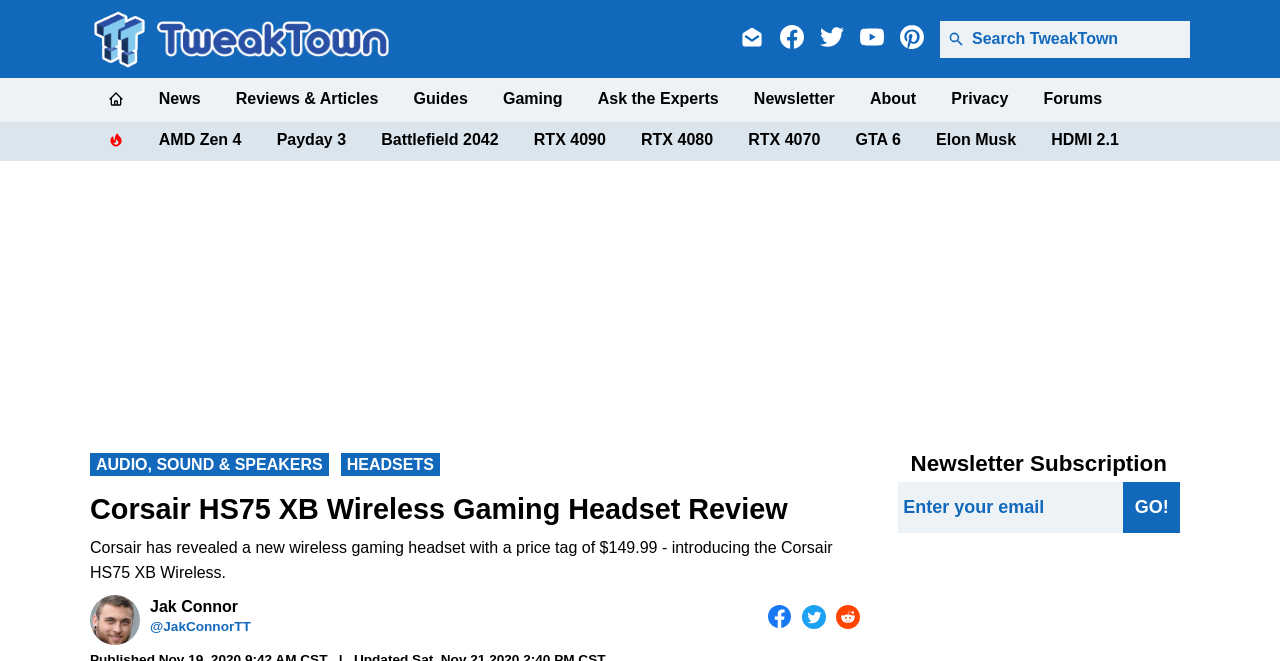Please identify the bounding box coordinates of where to click in order to follow the instruction: "Enter your email for newsletter subscription".

[0.701, 0.729, 0.878, 0.807]